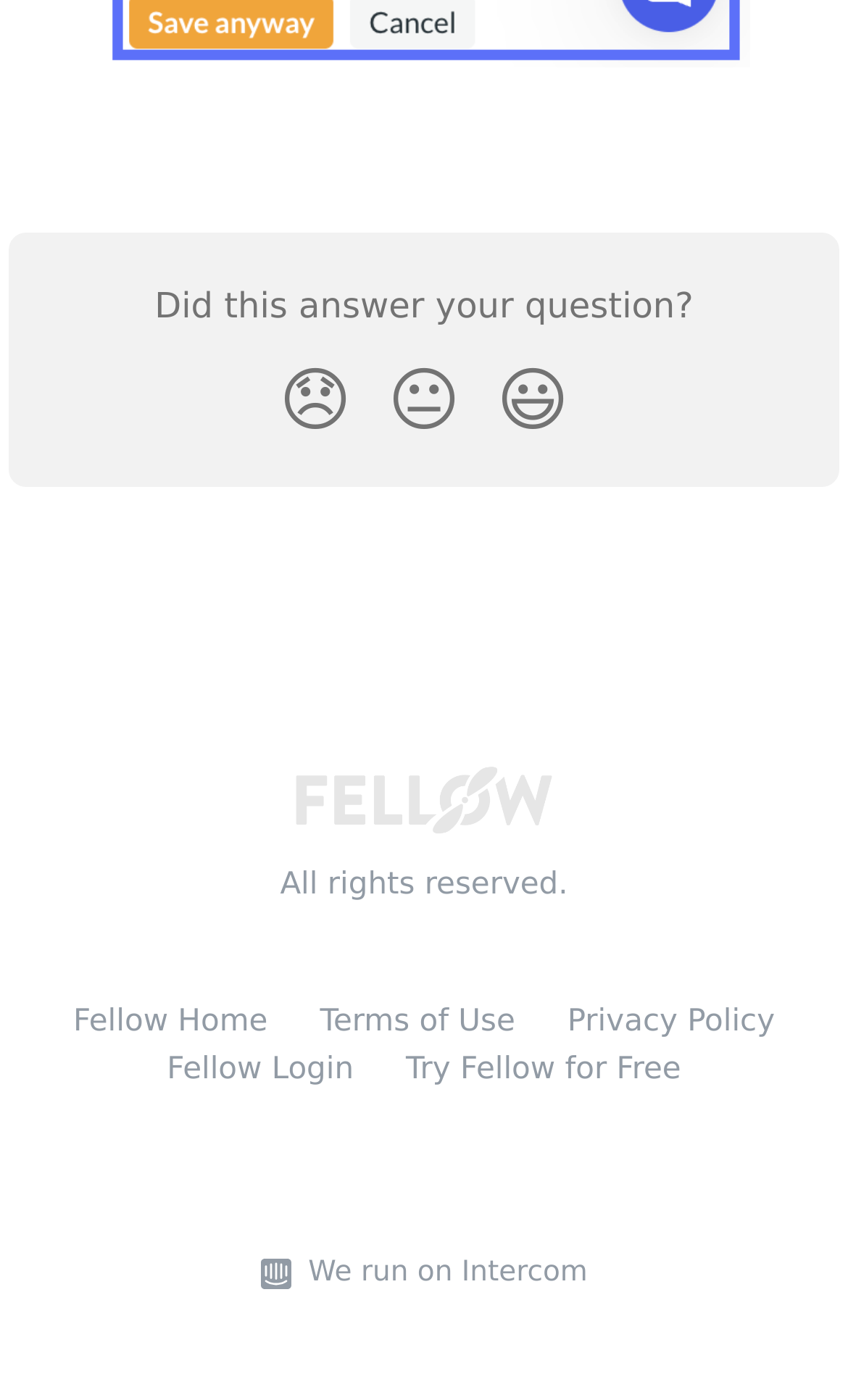Respond with a single word or phrase for the following question: 
How many smiley faces are there on the page?

3